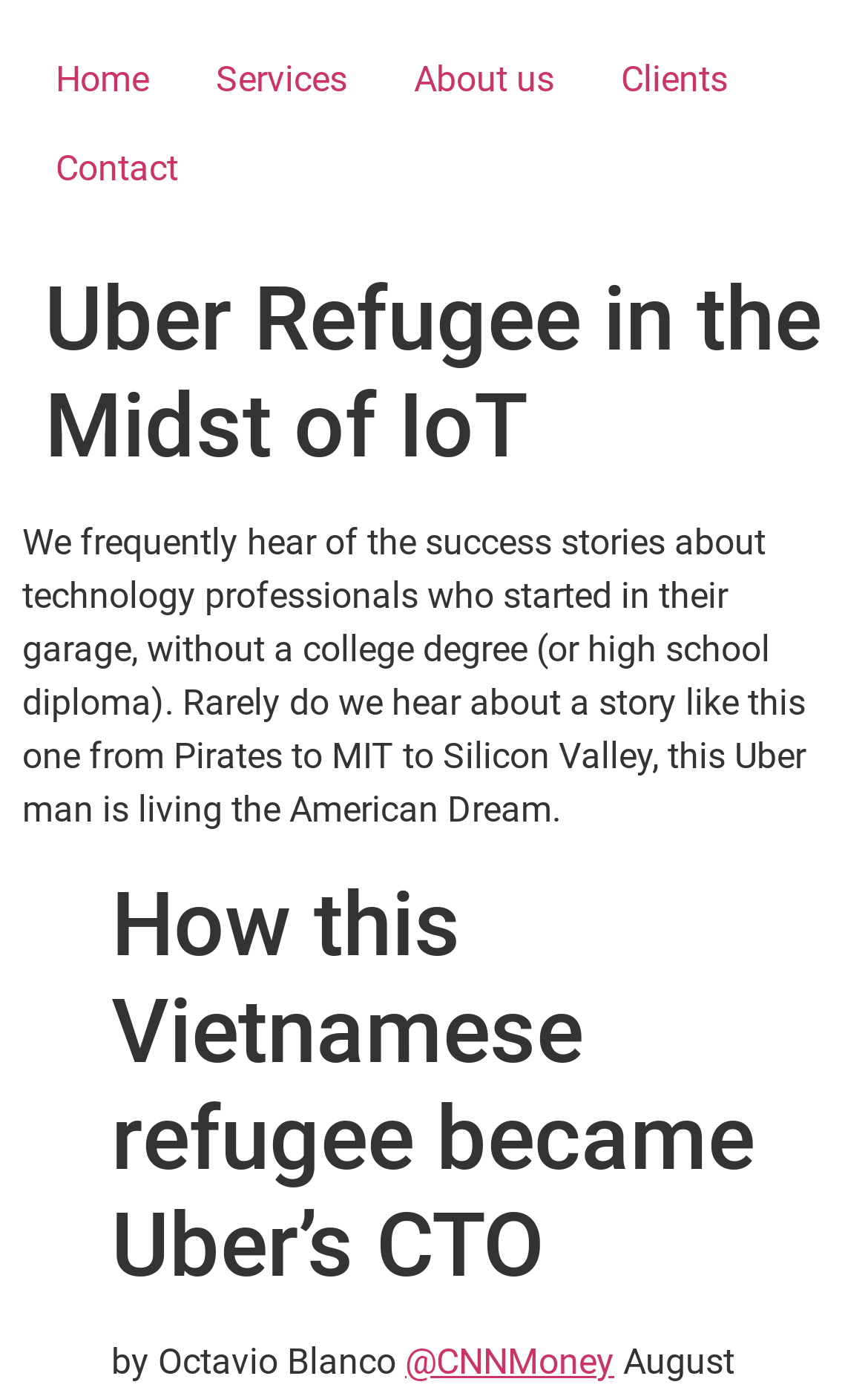How many headings are on the page?
Please use the visual content to give a single word or phrase answer.

2